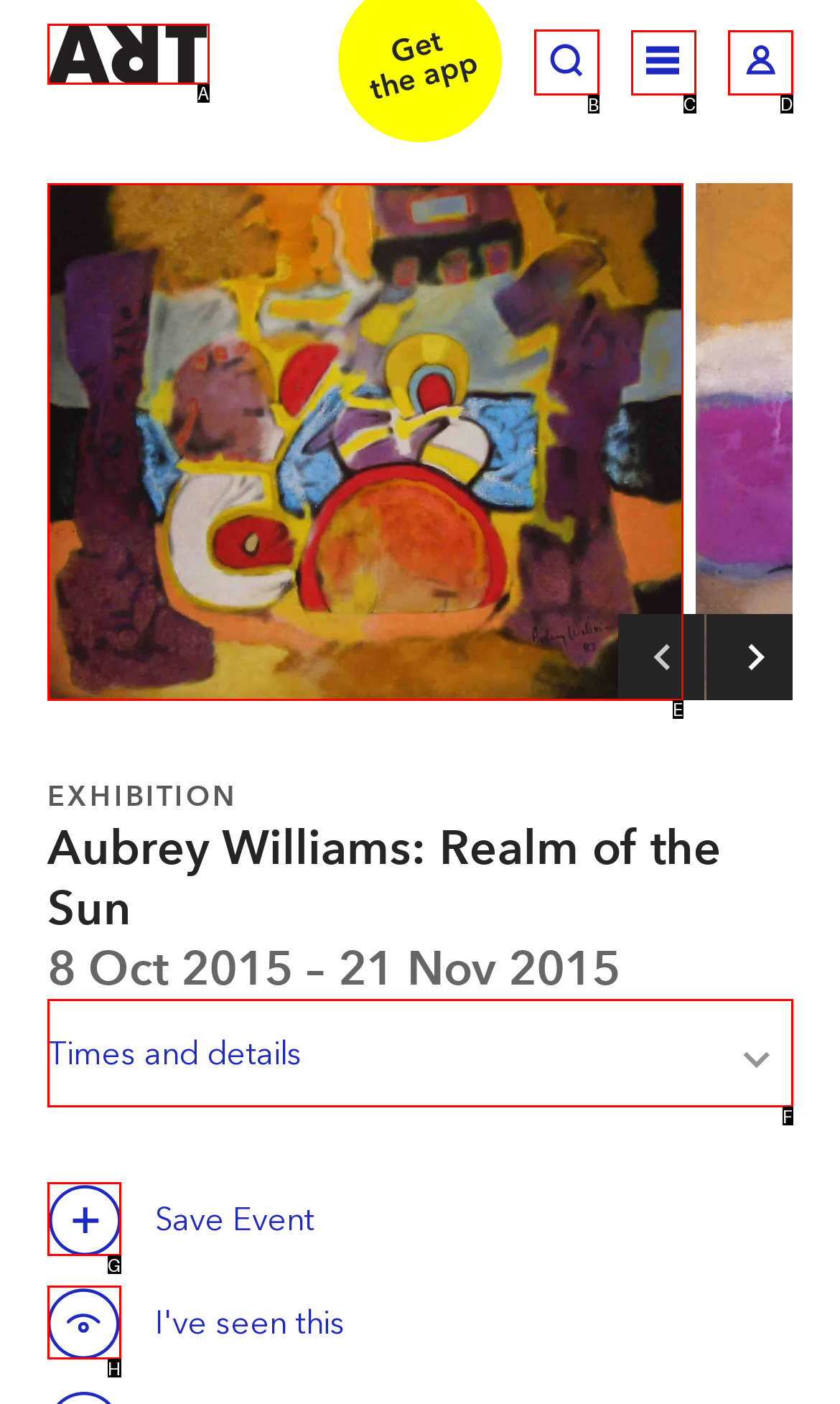Which UI element should be clicked to perform the following task: Toggle search? Answer with the corresponding letter from the choices.

B